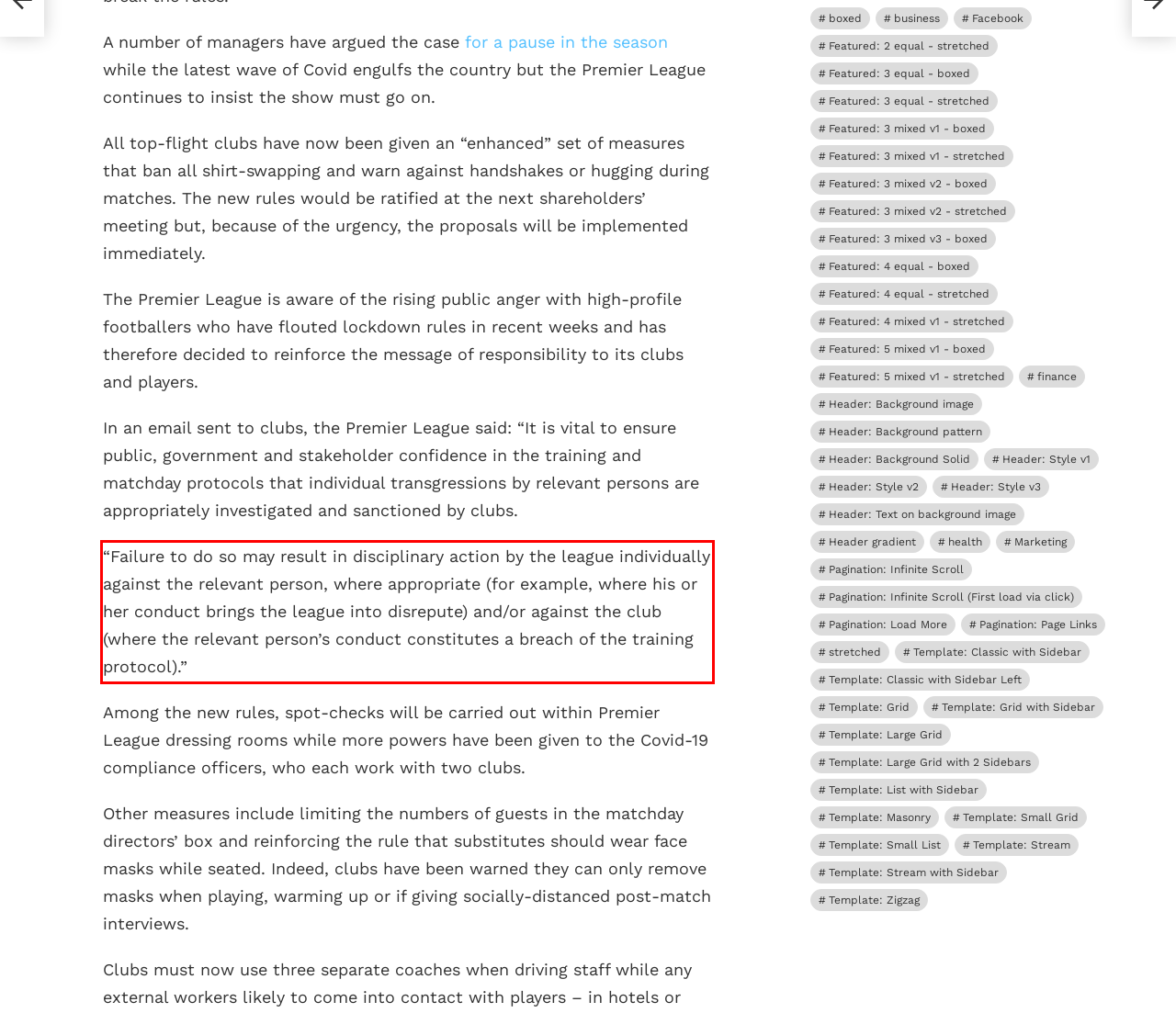Look at the webpage screenshot and recognize the text inside the red bounding box.

“Failure to do so may result in disciplinary action by the league individually against the relevant person, where appropriate (for example, where his or her conduct brings the league into disrepute) and/or against the club (where the relevant person’s conduct constitutes a breach of the training protocol).”